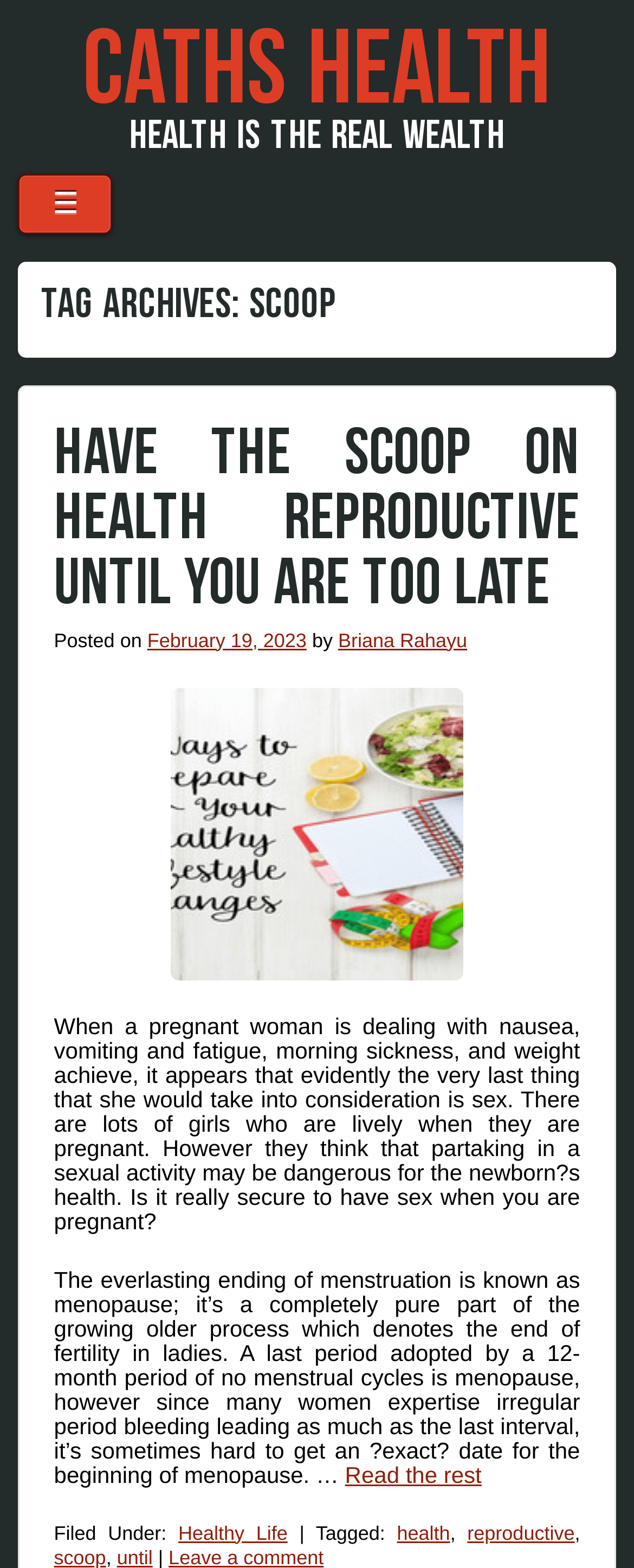Identify the bounding box coordinates of the region that should be clicked to execute the following instruction: "Click the 'next' link".

None